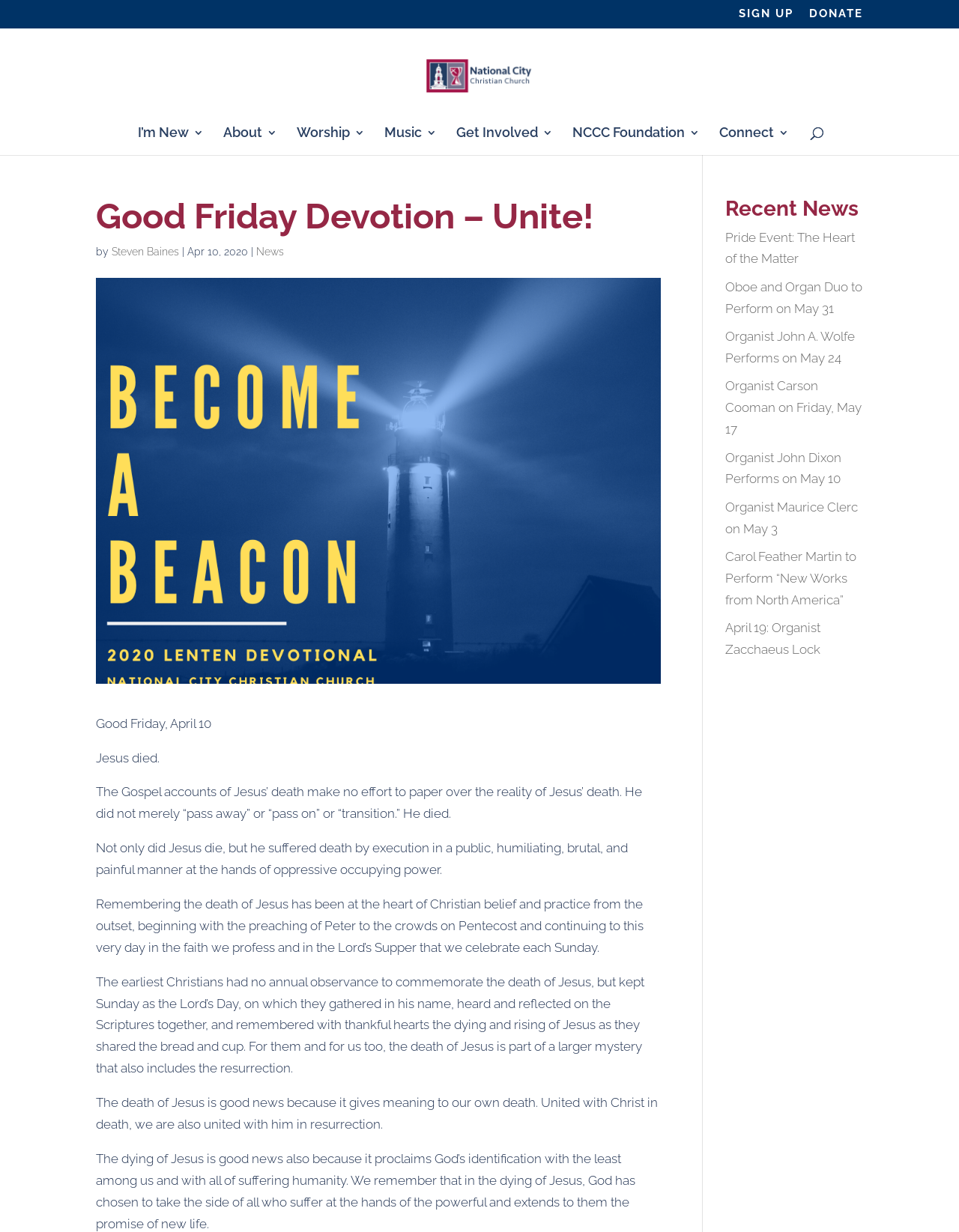Bounding box coordinates are specified in the format (top-left x, top-left y, bottom-right x, bottom-right y). All values are floating point numbers bounded between 0 and 1. Please provide the bounding box coordinate of the region this sentence describes: Music

[0.4, 0.103, 0.455, 0.126]